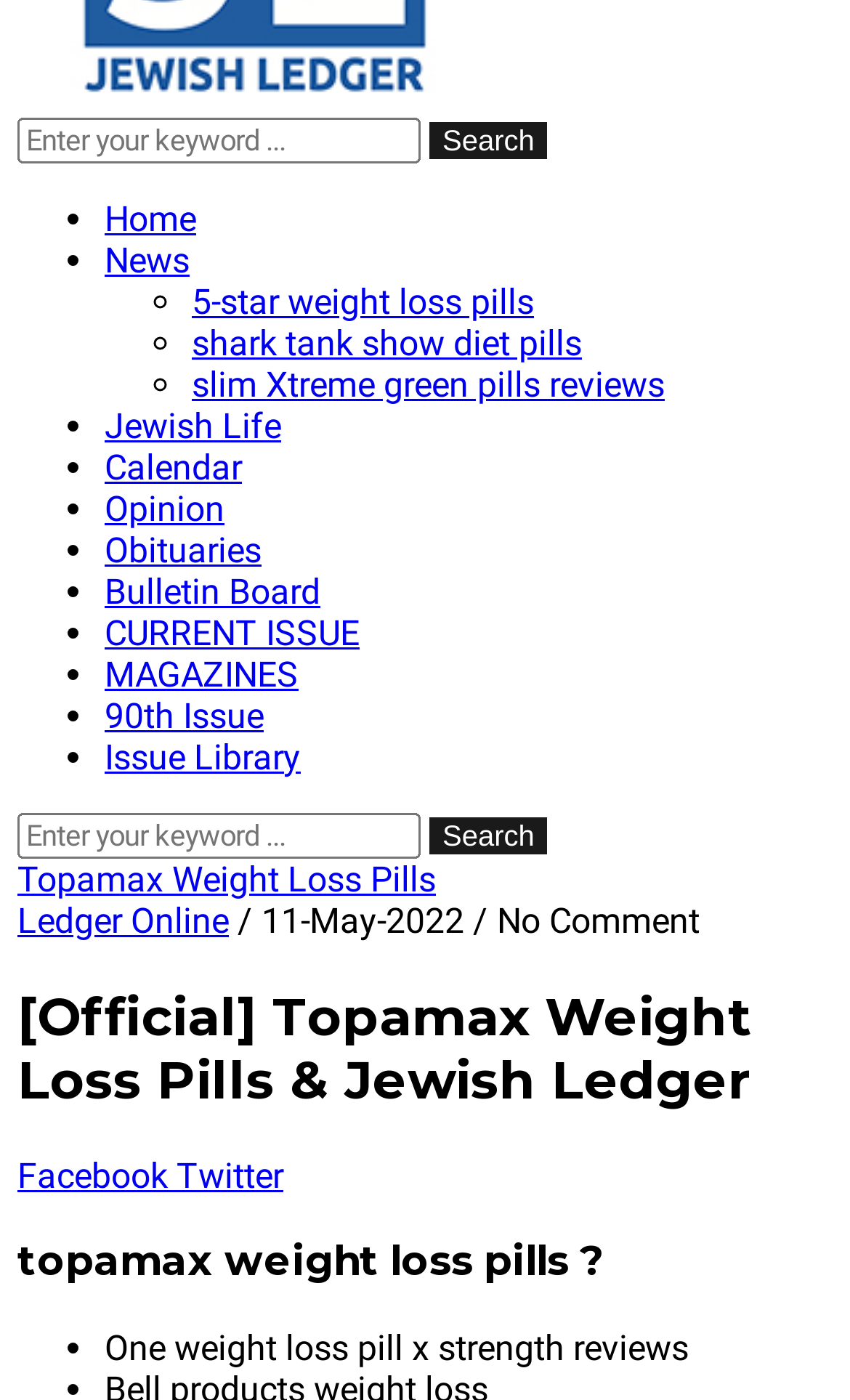Show the bounding box coordinates of the element that should be clicked to complete the task: "Search for a keyword".

[0.021, 0.084, 0.495, 0.117]